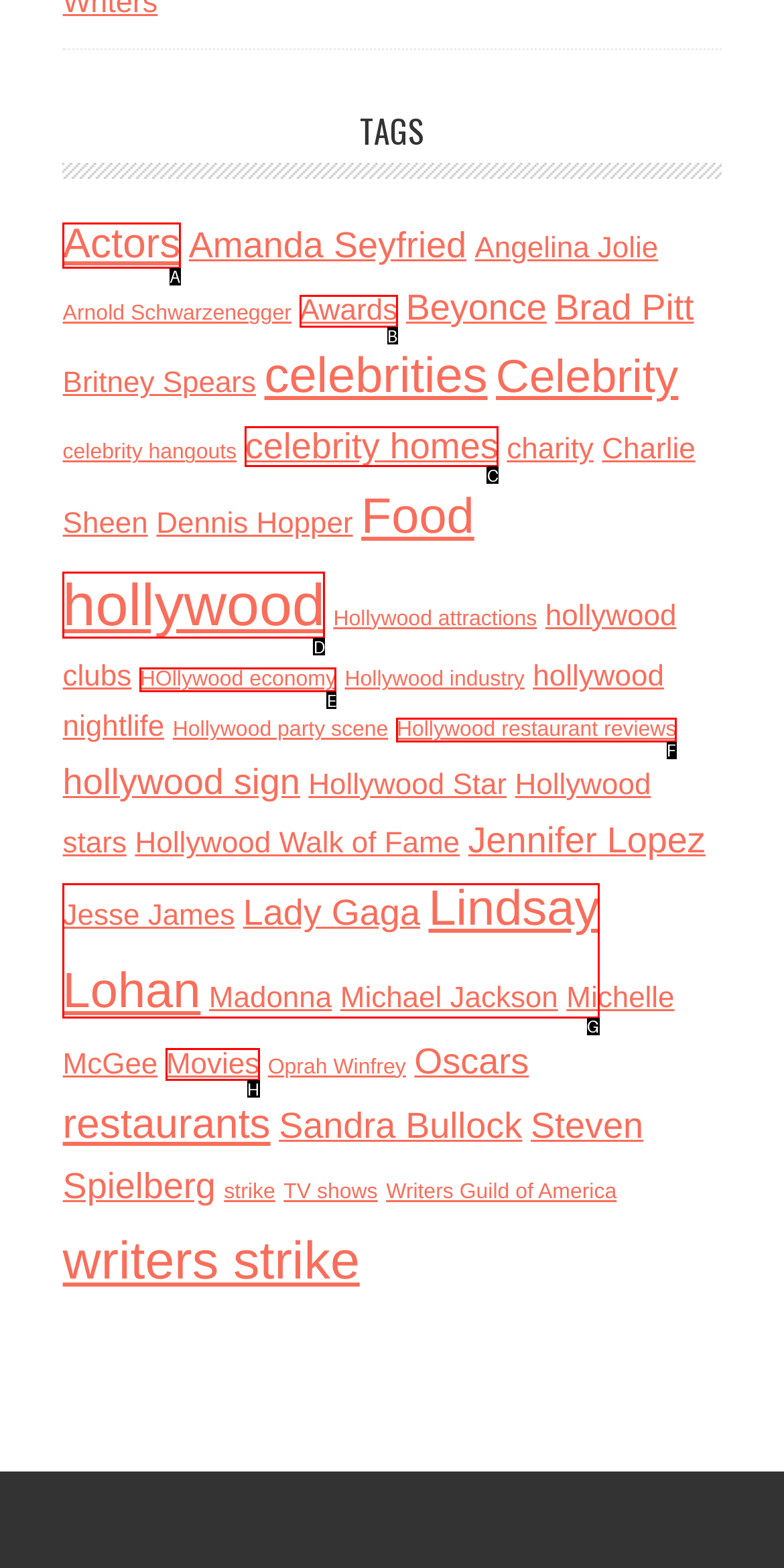Identify the correct UI element to click for the following task: Click on Actors Choose the option's letter based on the given choices.

A